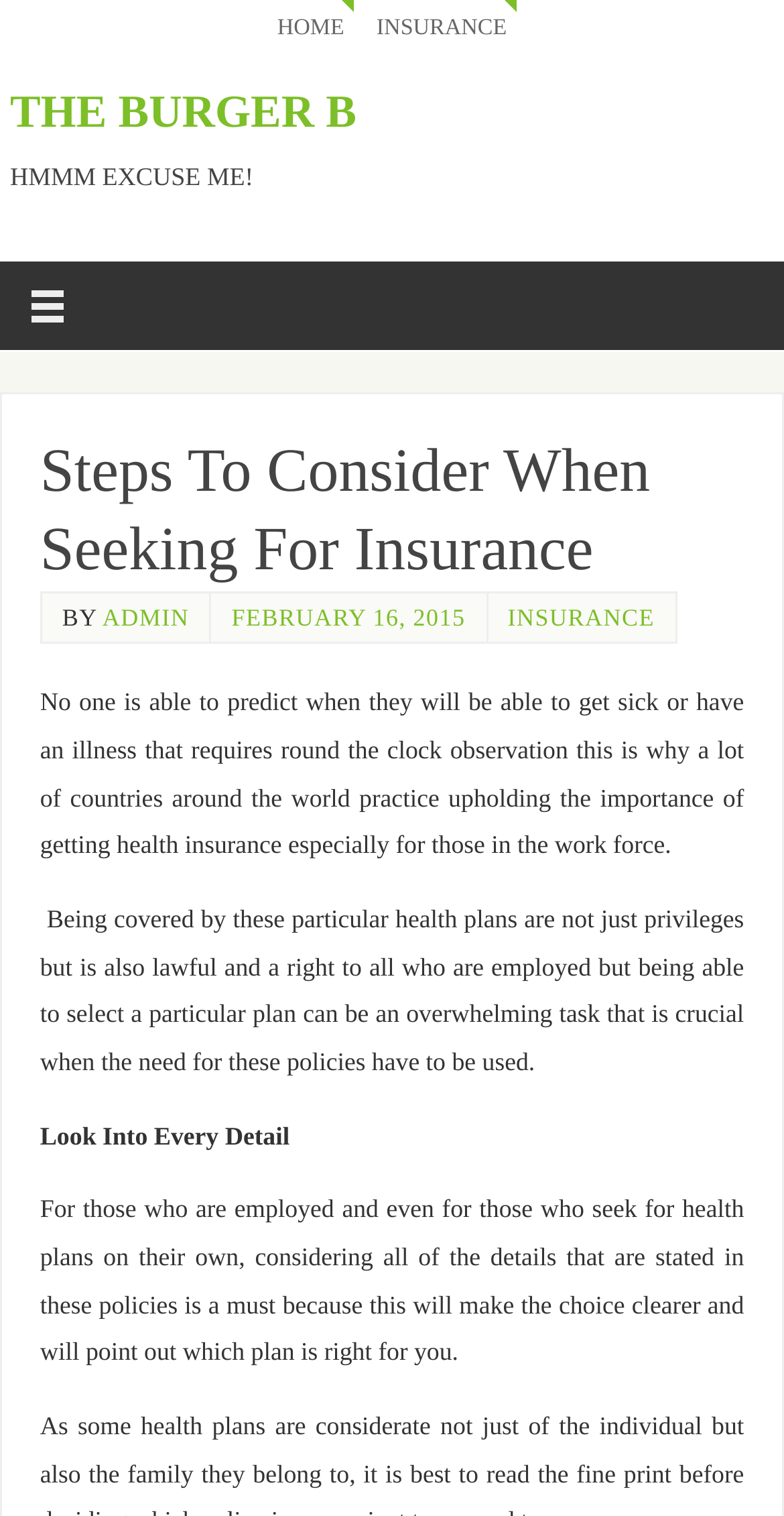Identify the bounding box for the given UI element using the description provided. Coordinates should be in the format (top-left x, top-left y, bottom-right x, bottom-right y) and must be between 0 and 1. Here is the description: The Burger B

[0.013, 0.053, 0.455, 0.095]